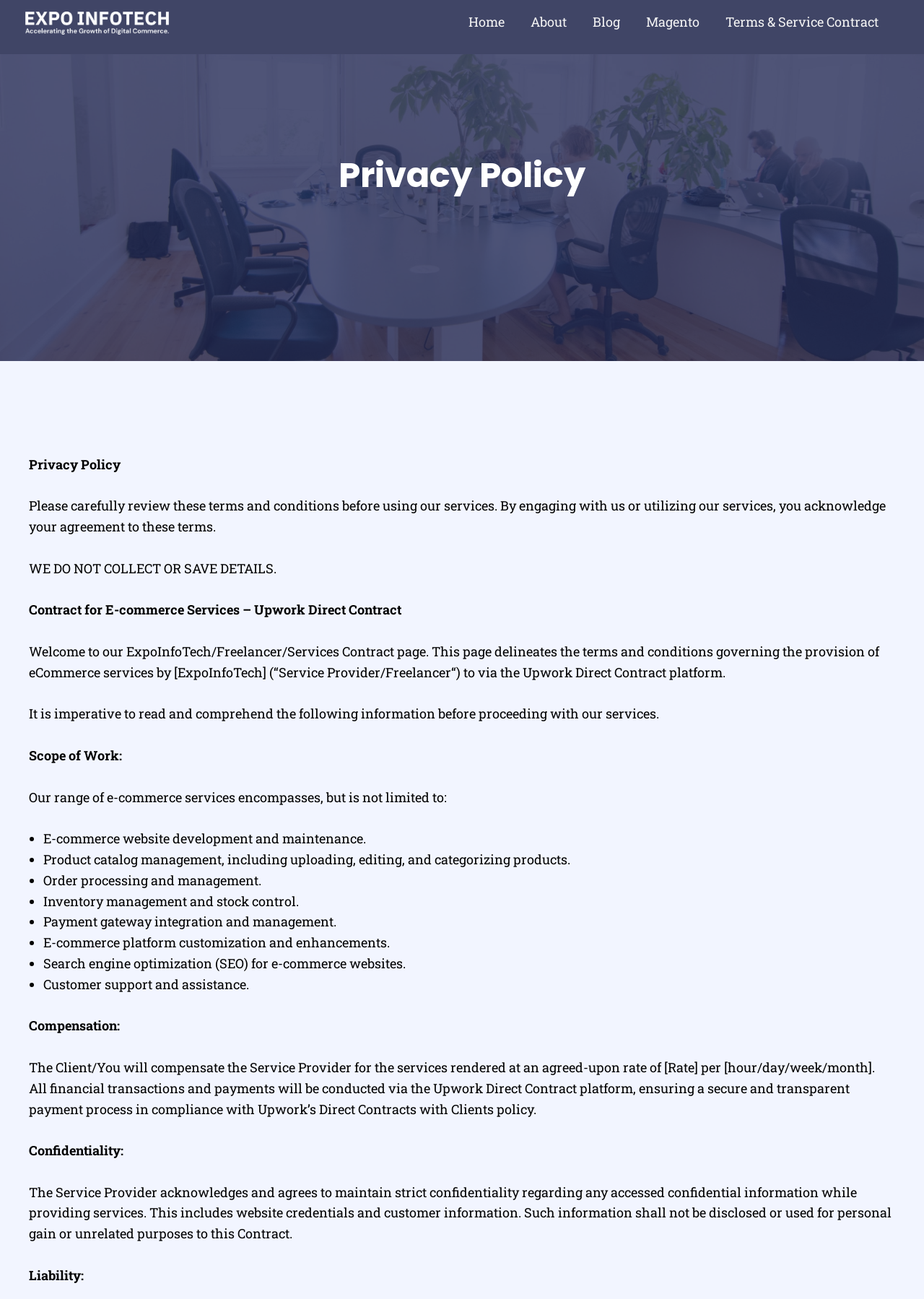What services does ExpoInfotech provide?
Refer to the image and answer the question using a single word or phrase.

E-commerce services